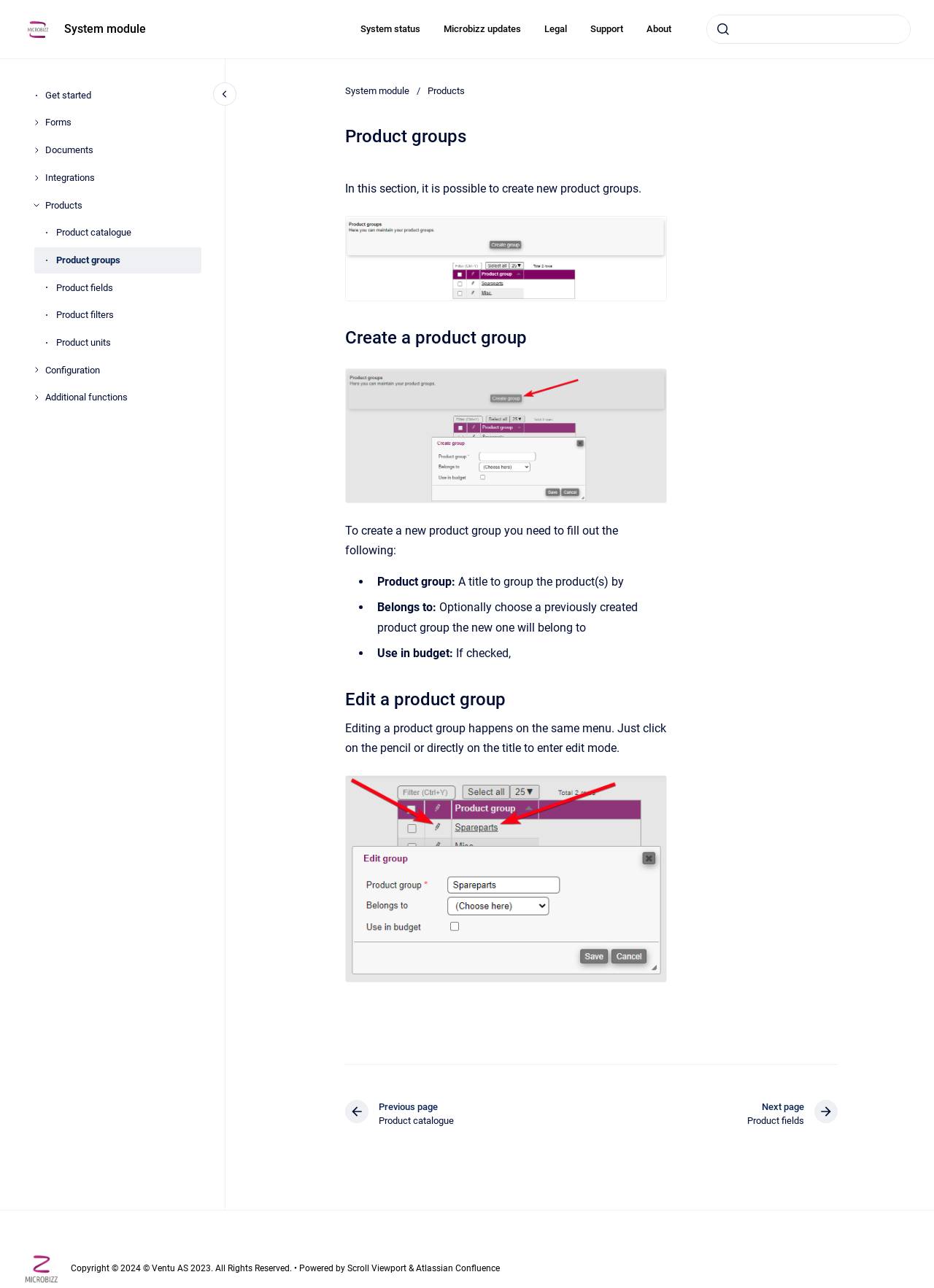How do you edit a product group?
Please use the visual content to give a single word or phrase answer.

Click on the pencil or title